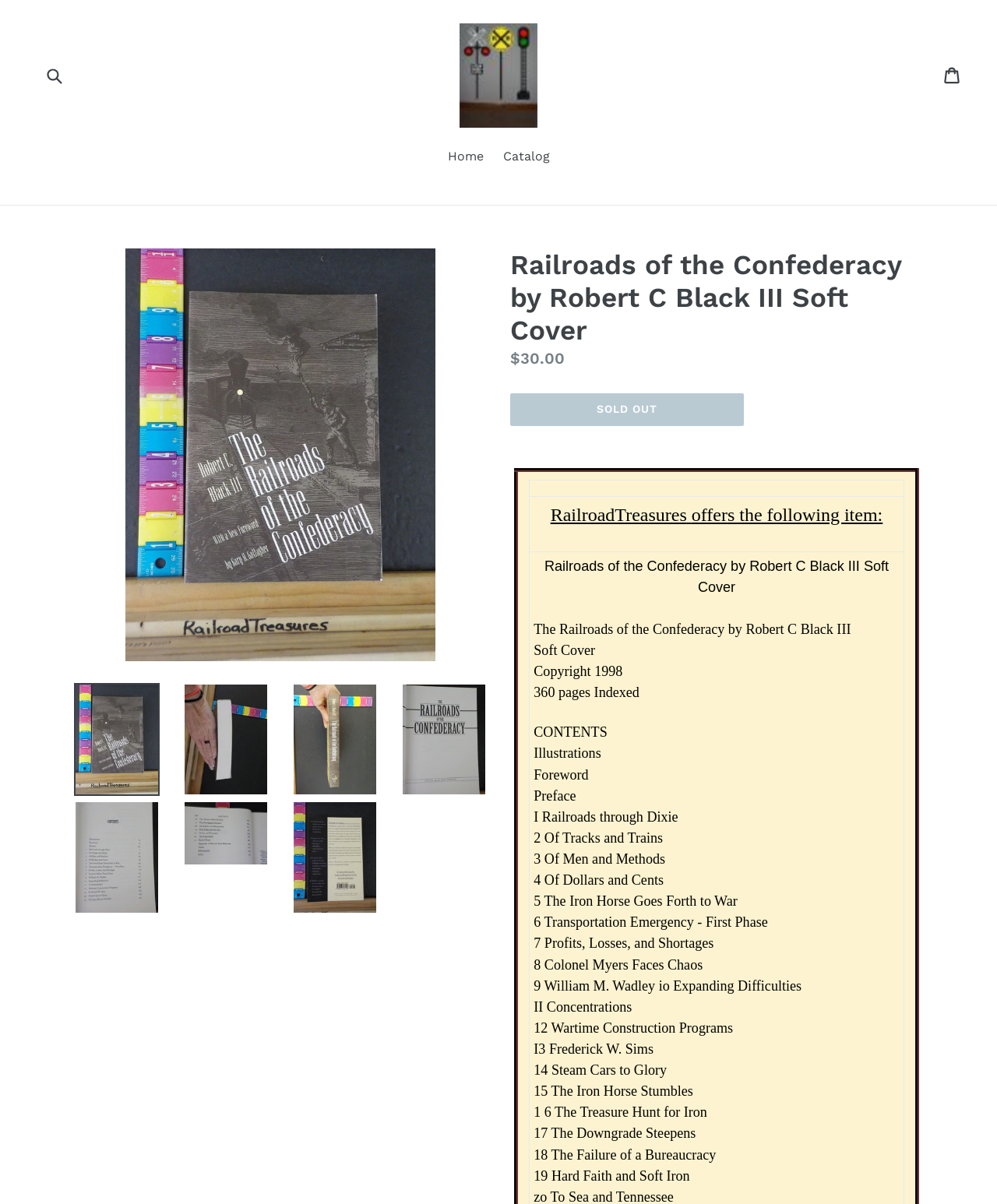Please identify the bounding box coordinates of the element that needs to be clicked to execute the following command: "Find the nearest office in Shanghai". Provide the bounding box using four float numbers between 0 and 1, formatted as [left, top, right, bottom].

None